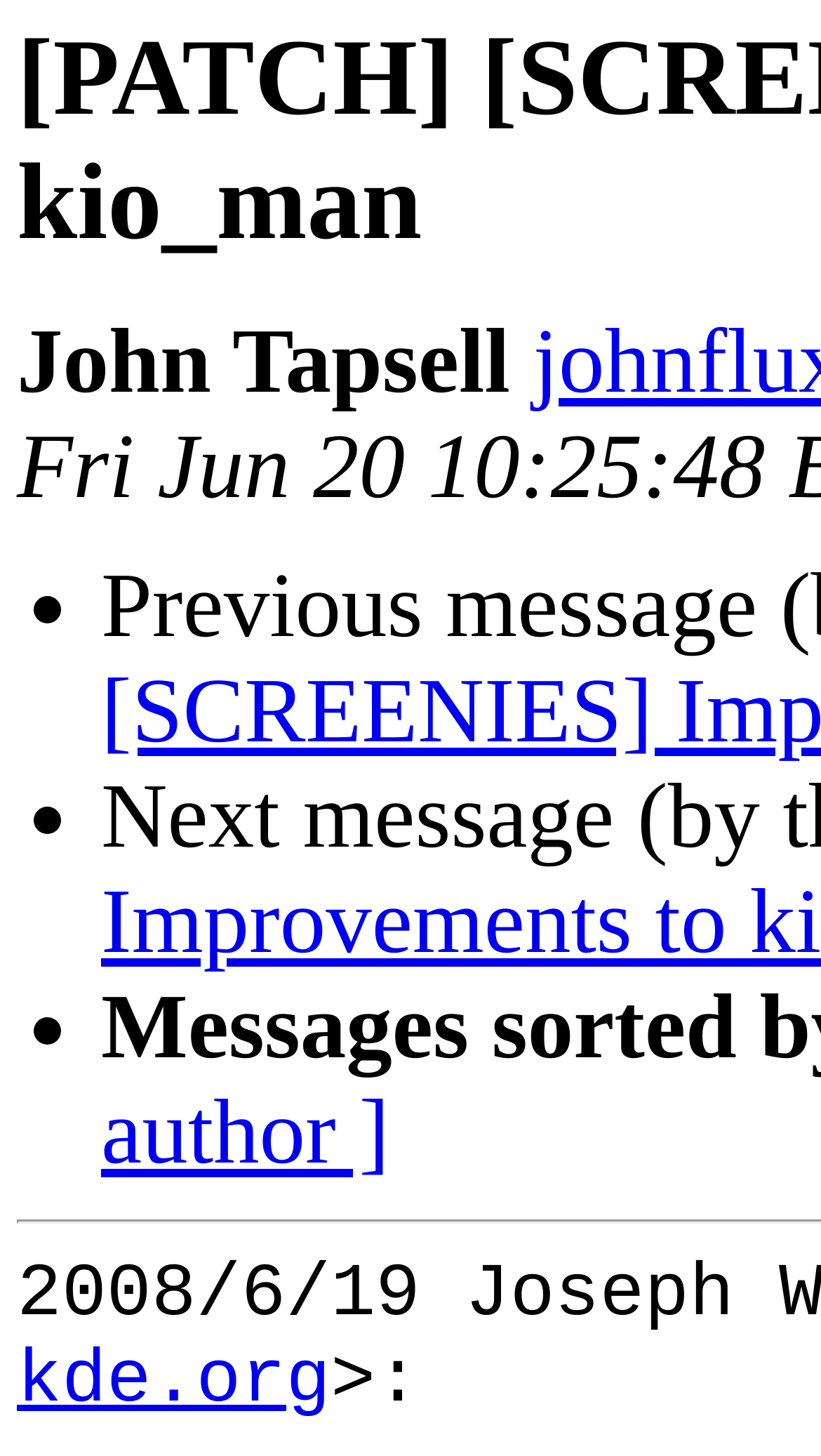What is the main title displayed on this webpage?

[PATCH] [SCREENIES] Improvements to kio_man